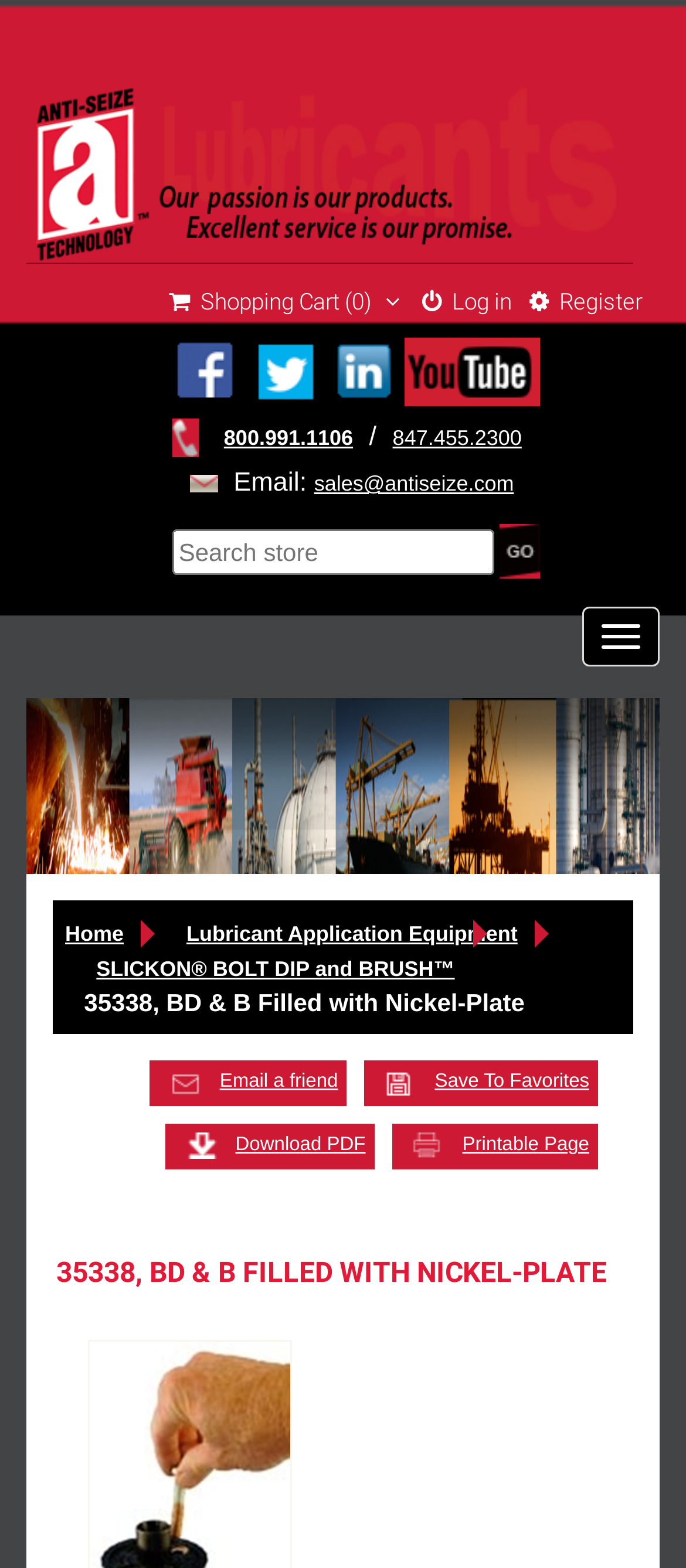Locate the bounding box coordinates of the element I should click to achieve the following instruction: "Contact us by phone".

[0.326, 0.271, 0.515, 0.287]